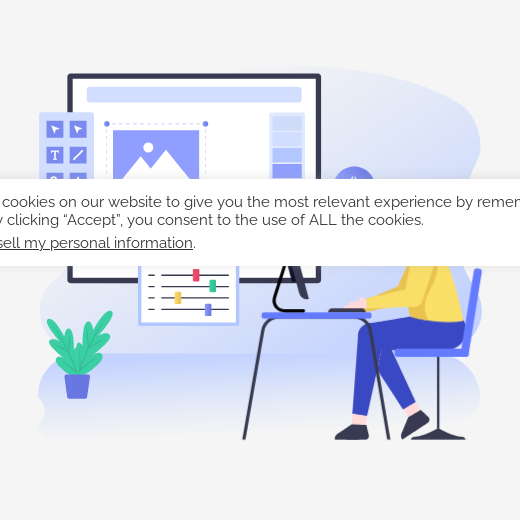What is the color palette of the background?
Can you provide a detailed and comprehensive answer to the question?

The caption describes the background as featuring a soft color palette, which enhances the visual appeal and suggests an enjoyable and accessible experience in logo creation.